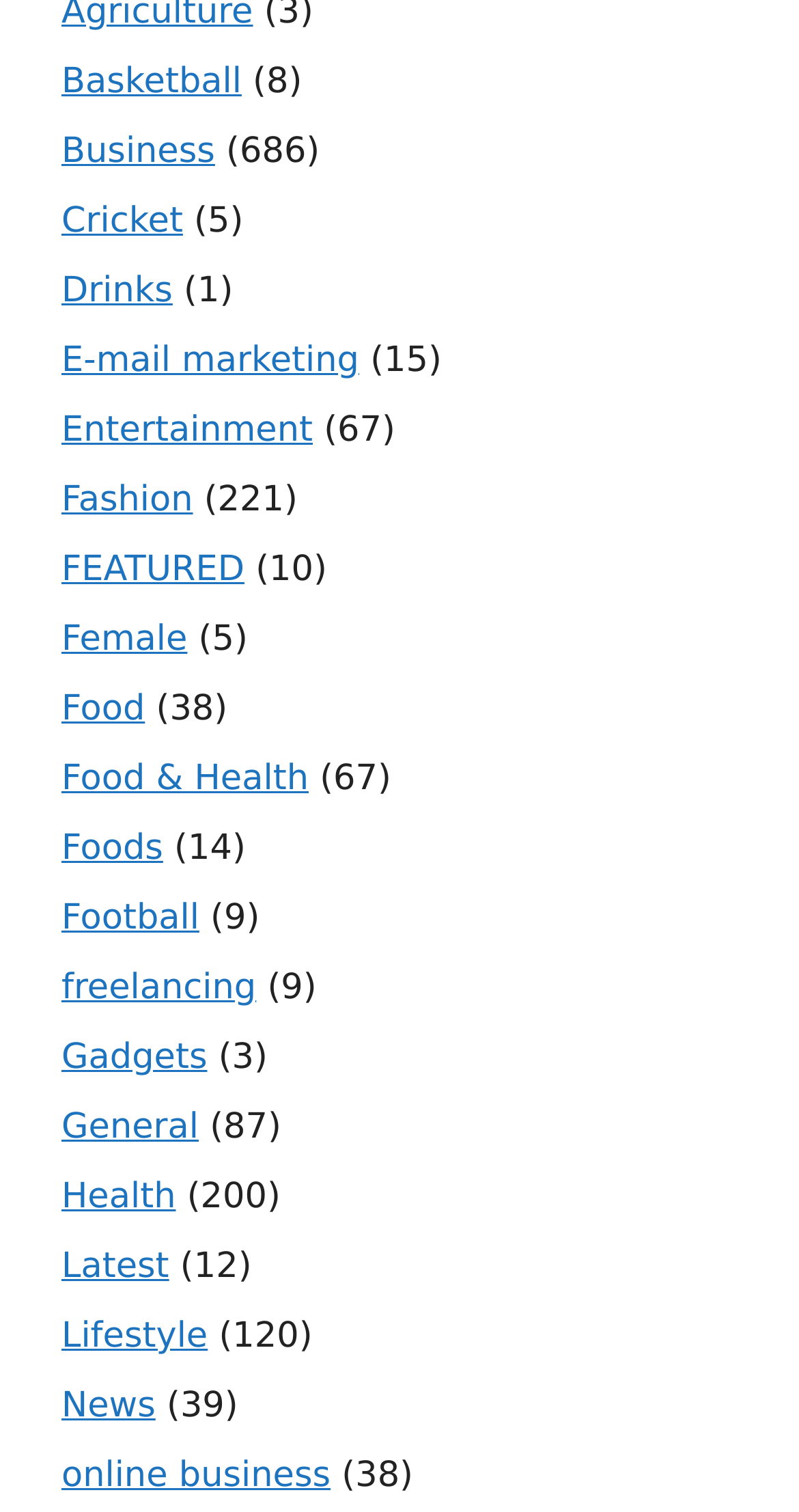Refer to the image and provide a thorough answer to this question:
Is there a category related to sports?

I scanned the links on the webpage and found categories like 'Basketball', 'Cricket', and 'Football', which are all related to sports.